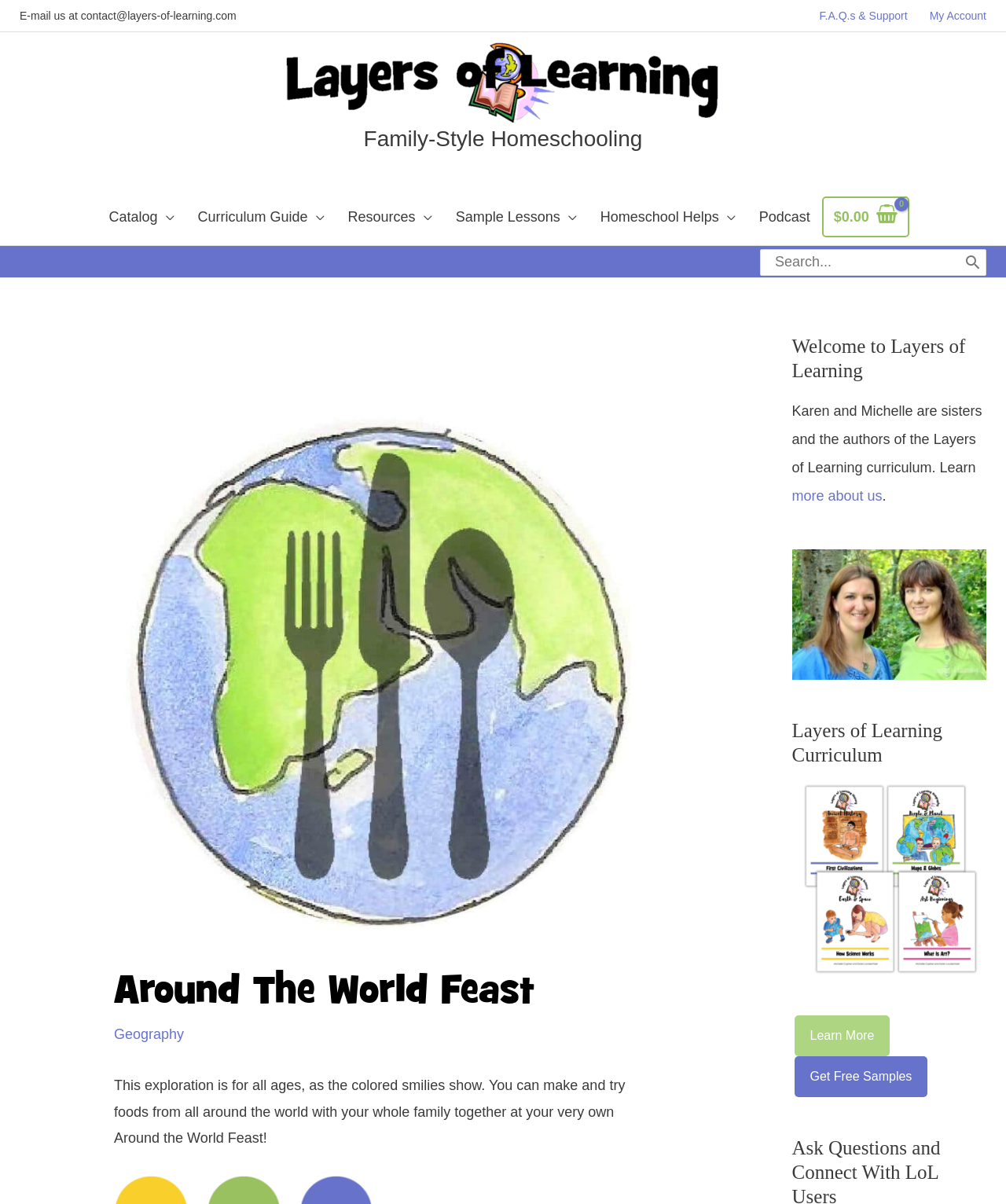Who are the authors of the Layers of Learning curriculum?
Using the visual information, respond with a single word or phrase.

Karen and Michelle